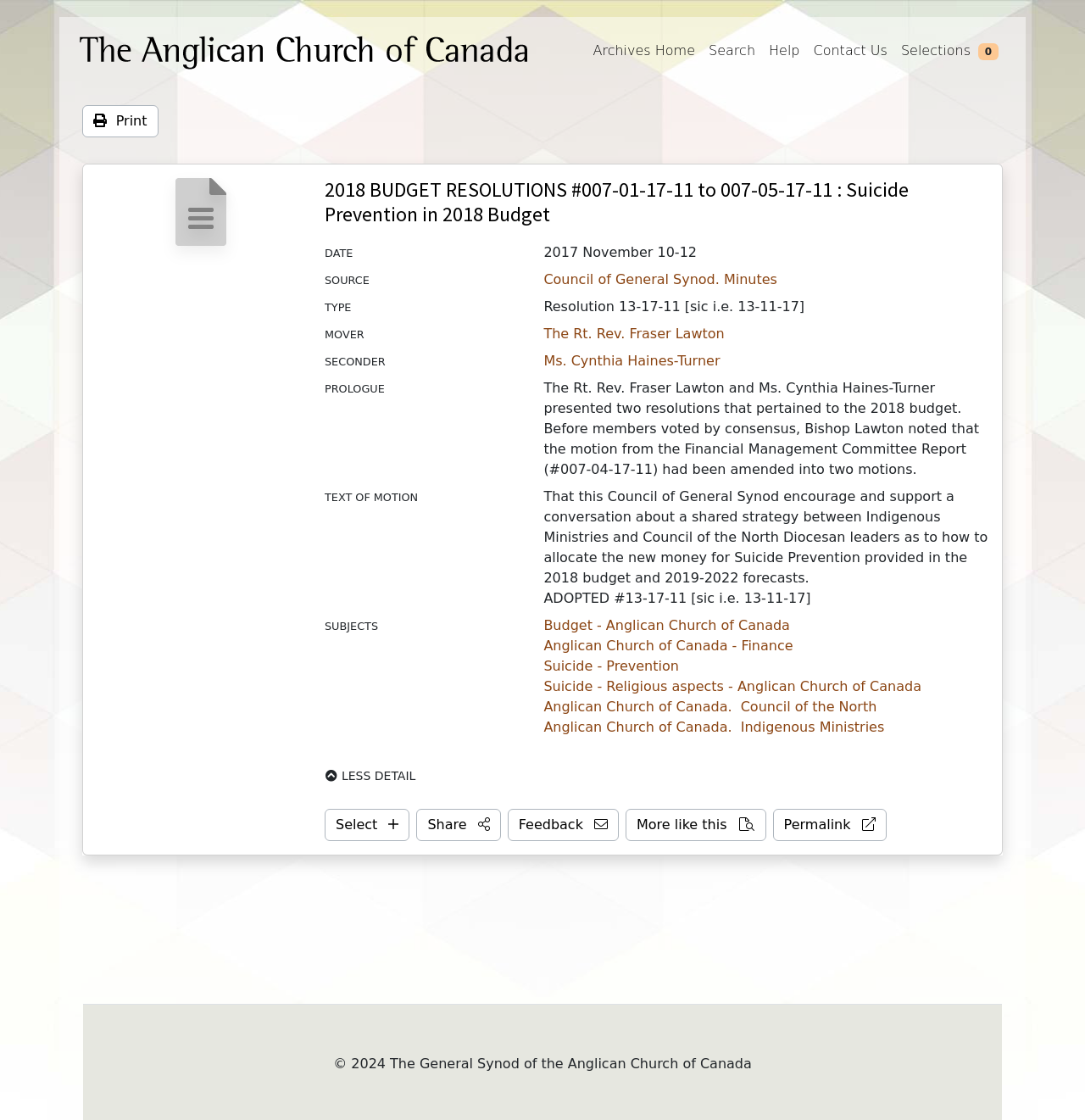Please determine the bounding box coordinates of the element's region to click in order to carry out the following instruction: "Select the item". The coordinates should be four float numbers between 0 and 1, i.e., [left, top, right, bottom].

[0.299, 0.722, 0.378, 0.751]